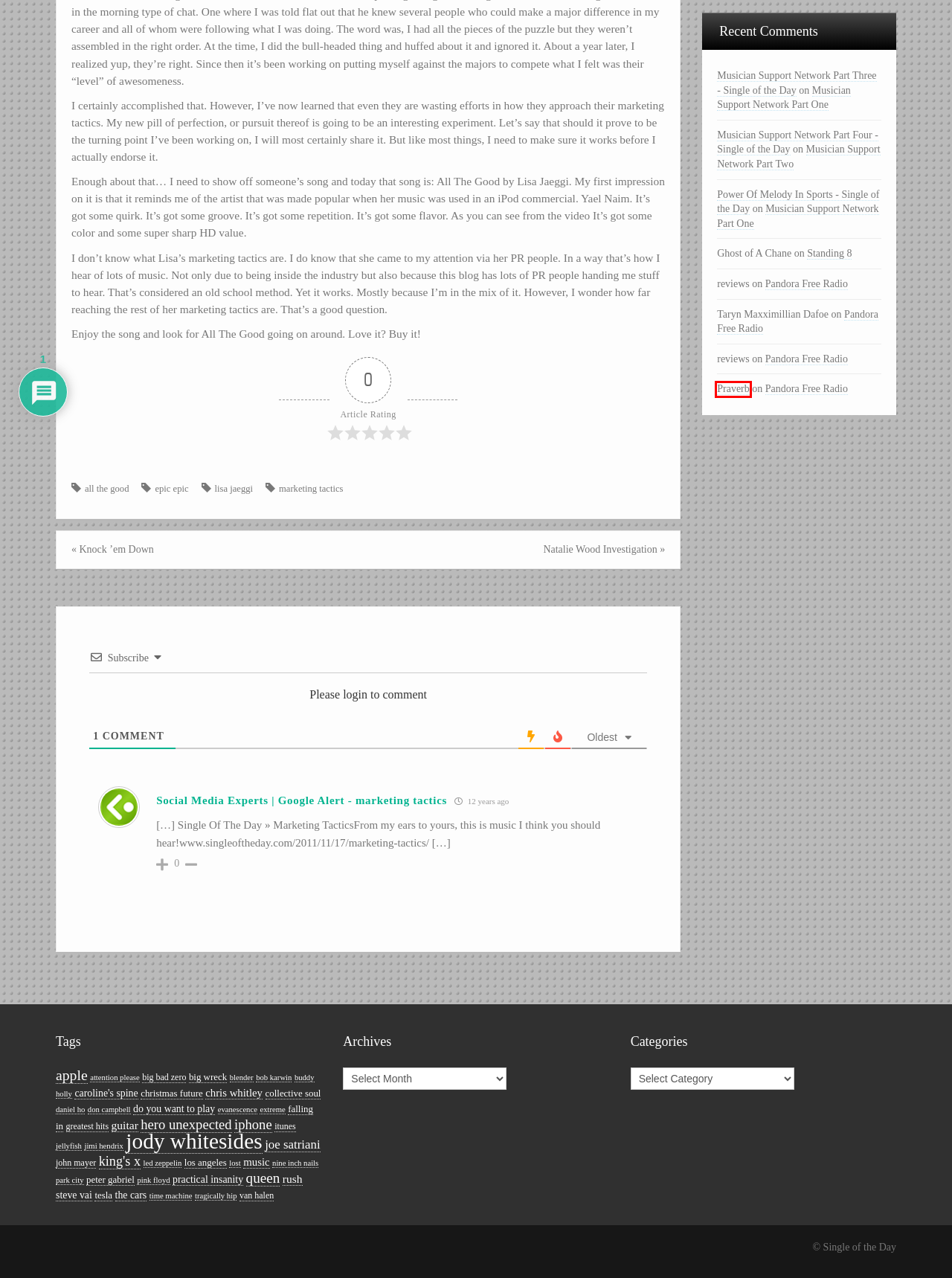You have a screenshot of a webpage with an element surrounded by a red bounding box. Choose the webpage description that best describes the new page after clicking the element inside the red bounding box. Here are the candidates:
A. practical insanity – Single of the Day
B. joe satriani – Single of the Day
C. caroline’s spine – Single of the Day
D. peter gabriel – Single of the Day
E. queen – Single of the Day
F. Praverb.net
G. Musician Support Network Part Two – Single of the Day
H. john mayer – Single of the Day

F